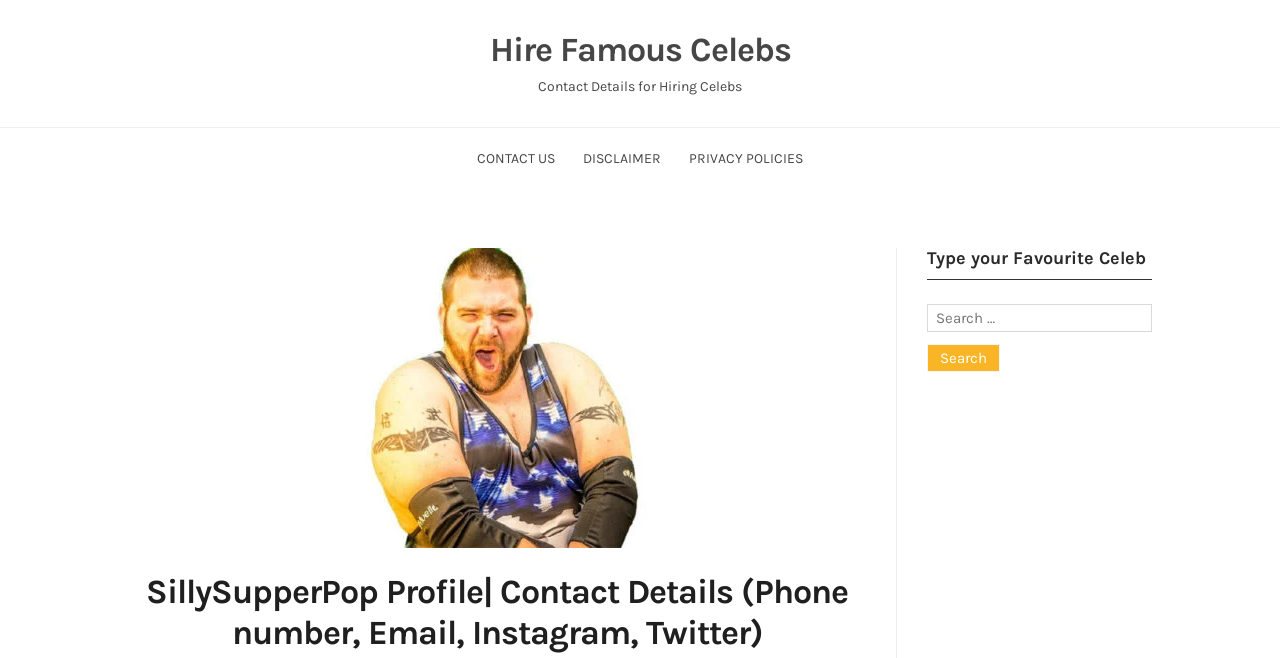Locate and extract the headline of this webpage.

SillySupperPop Profile| Contact Details (Phone number, Email, Instagram, Twitter)